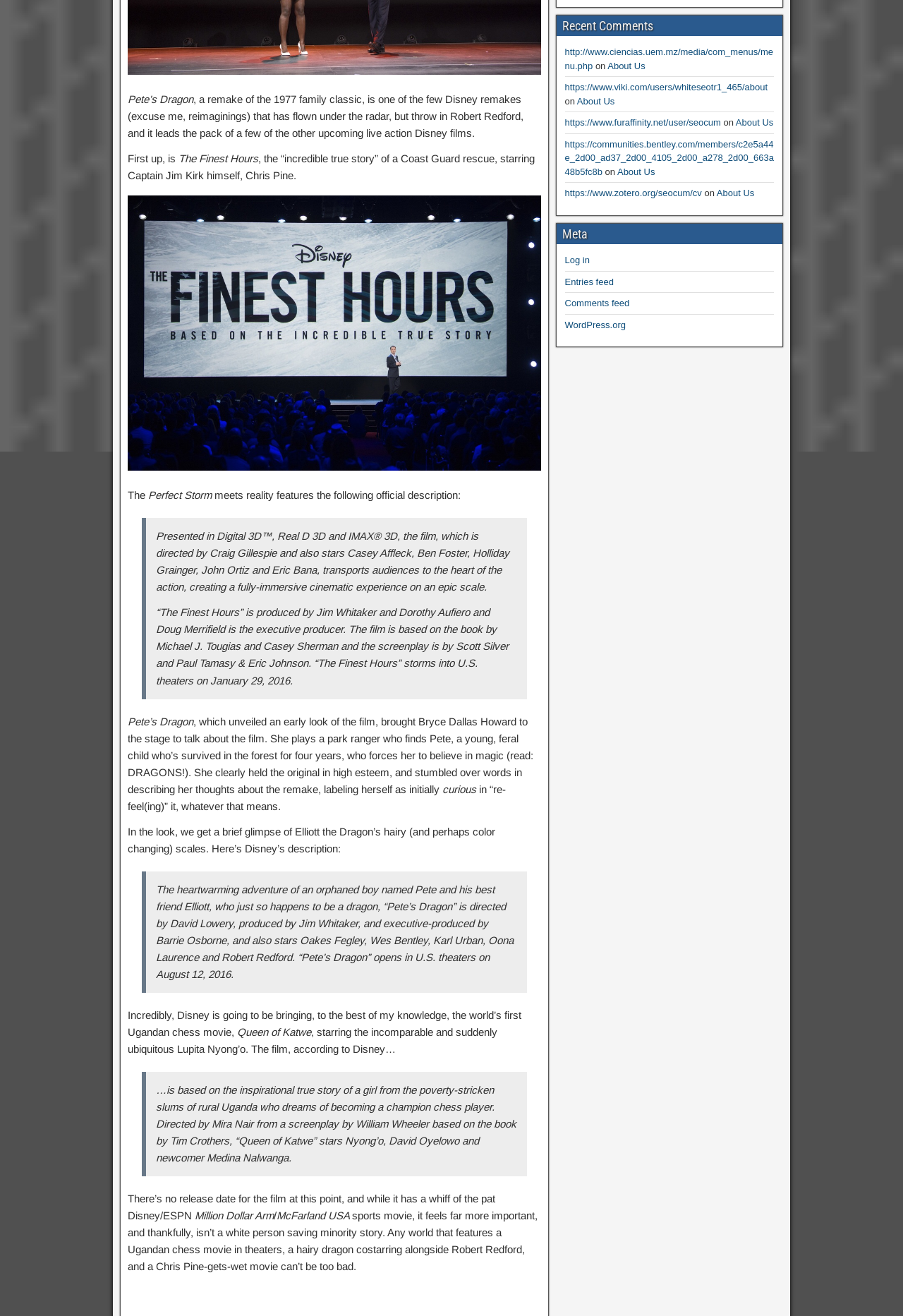Given the description of a UI element: "Log In", identify the bounding box coordinates of the matching element in the webpage screenshot.

None